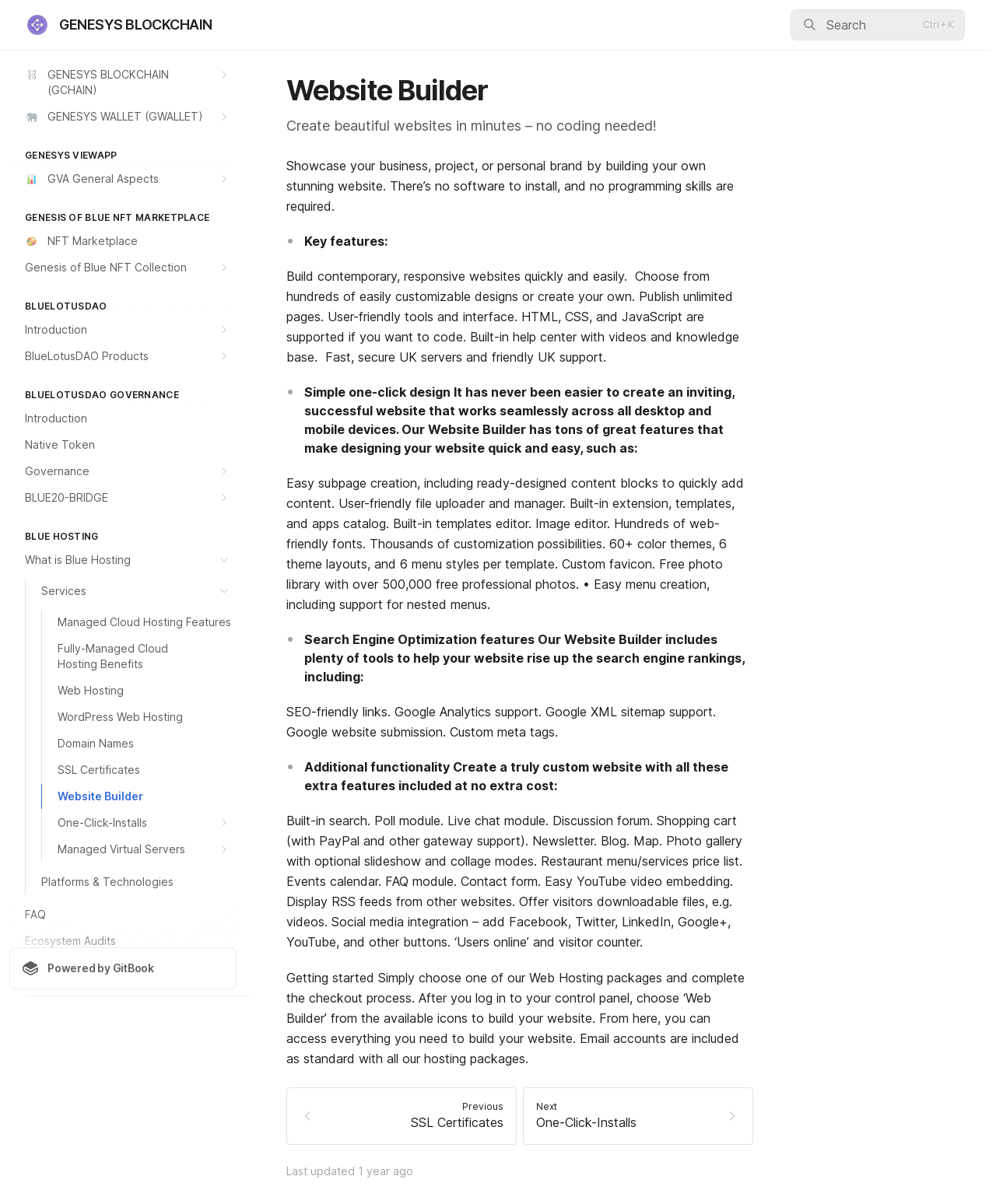Please identify the coordinates of the bounding box for the clickable region that will accomplish this instruction: "Explore 'BLUELOTUSDAO Products'".

[0.009, 0.286, 0.238, 0.306]